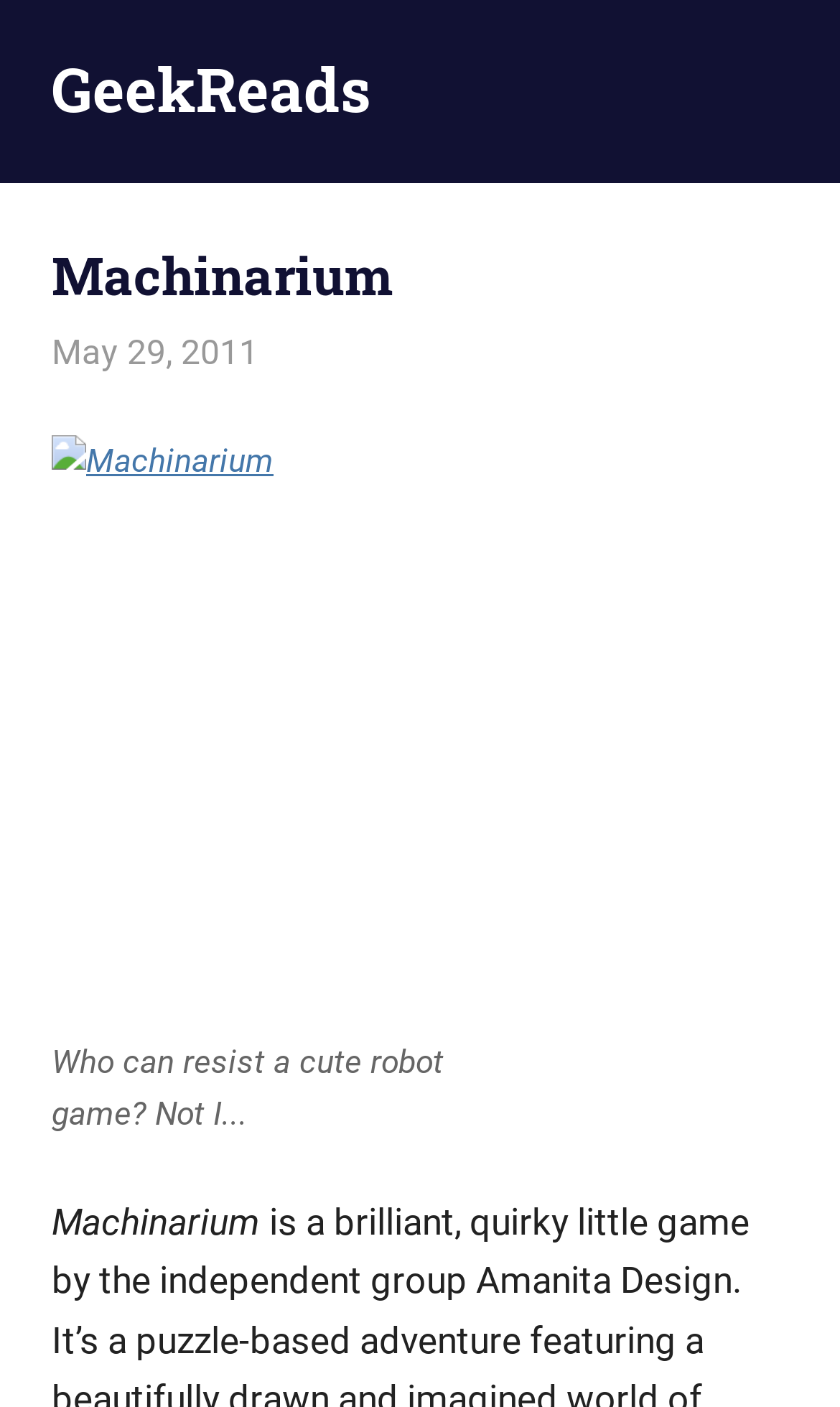Determine the bounding box of the UI element mentioned here: "Caesar Wong". The coordinates must be in the format [left, top, right, bottom] with values ranging from 0 to 1.

[0.308, 0.236, 0.549, 0.265]